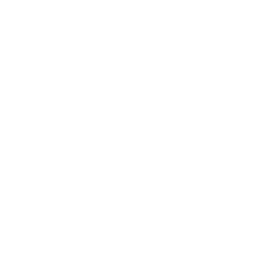Kindly respond to the following question with a single word or a brief phrase: 
How many years of legal experience does Nafeesa Ismail have?

Over 18 years